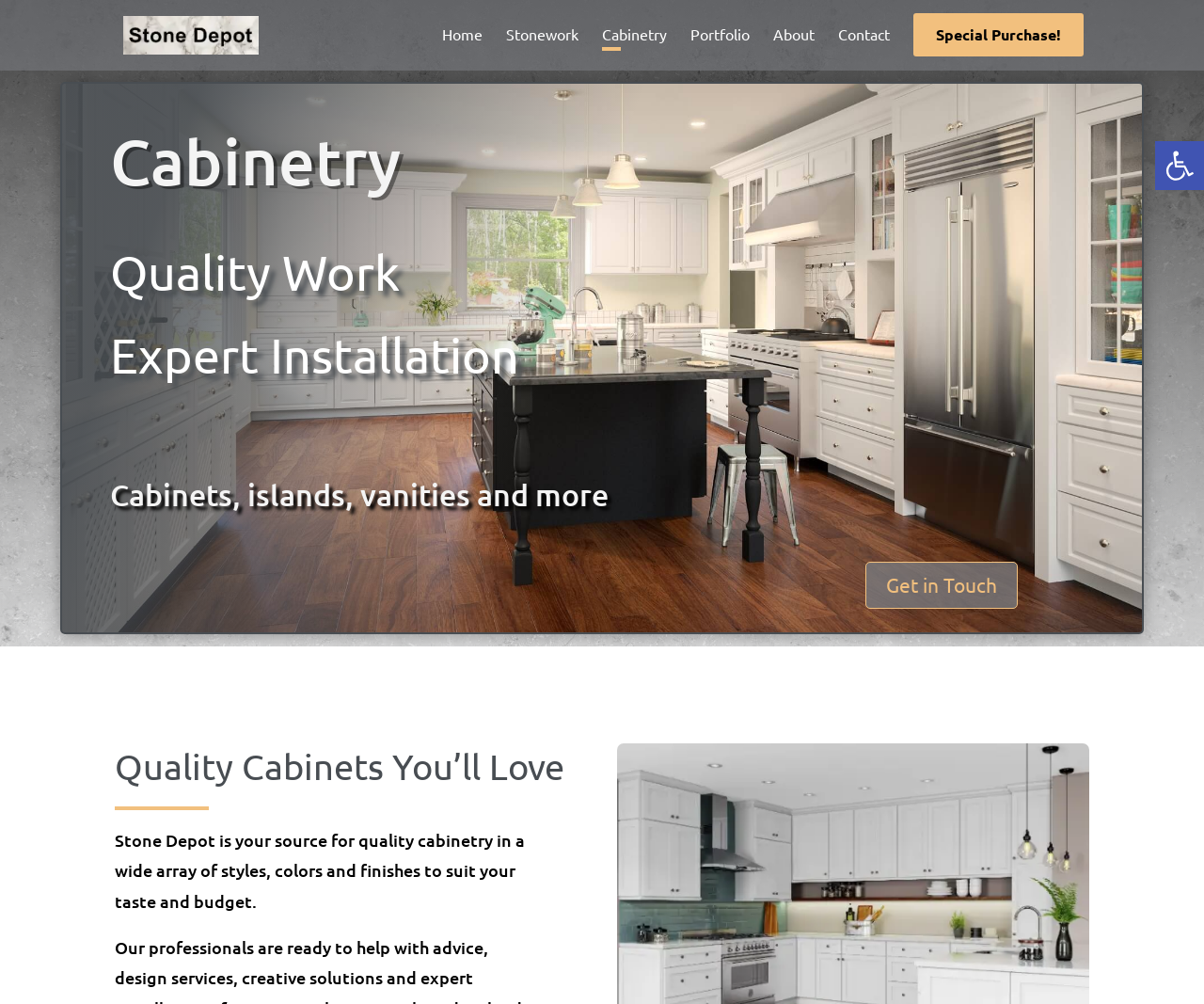Please identify the bounding box coordinates of the area that needs to be clicked to fulfill the following instruction: "Open the toolbar Accessibility Tools."

[0.959, 0.141, 1.0, 0.189]